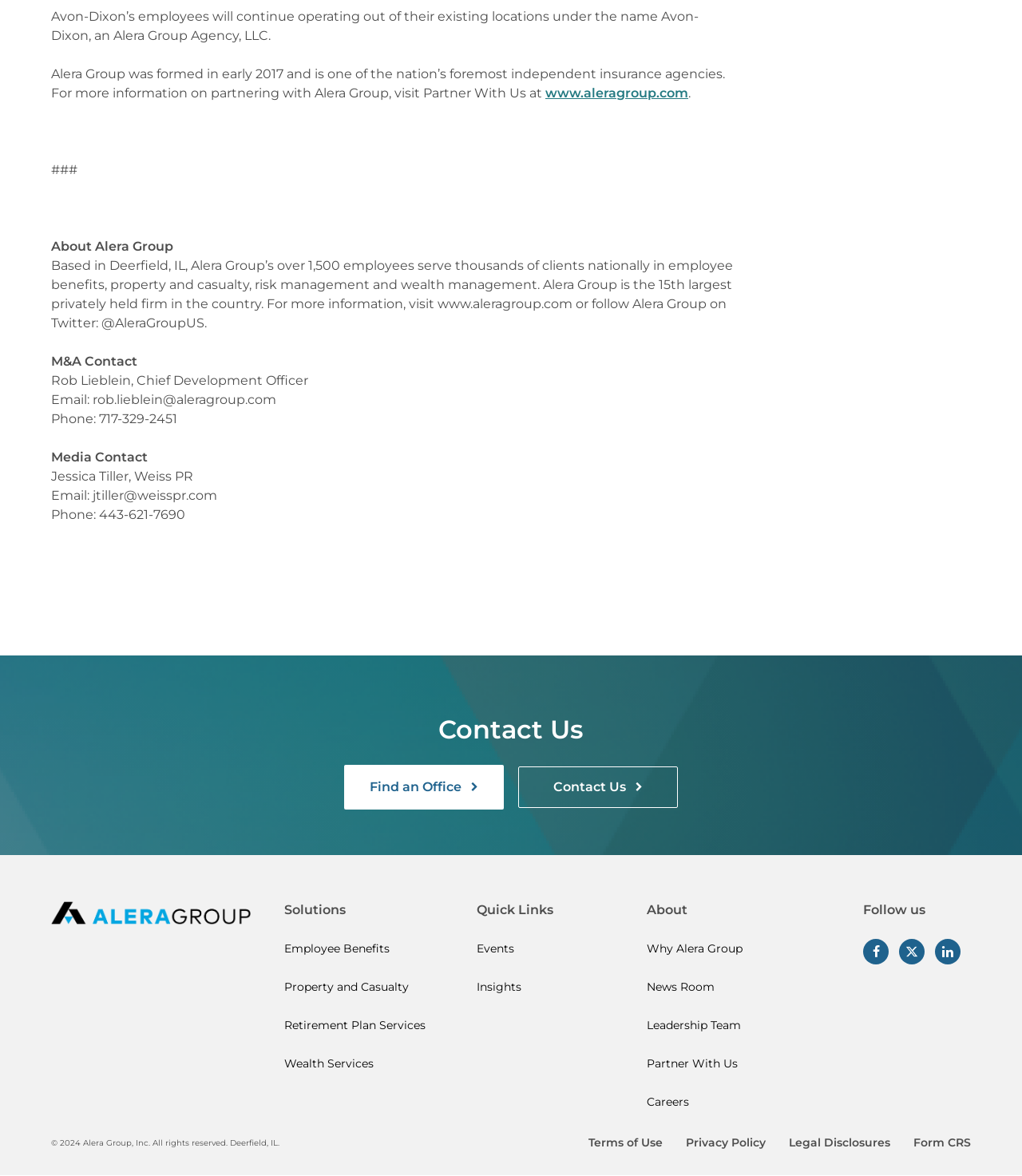Kindly determine the bounding box coordinates for the area that needs to be clicked to execute this instruction: "Find an Office".

[0.337, 0.65, 0.493, 0.688]